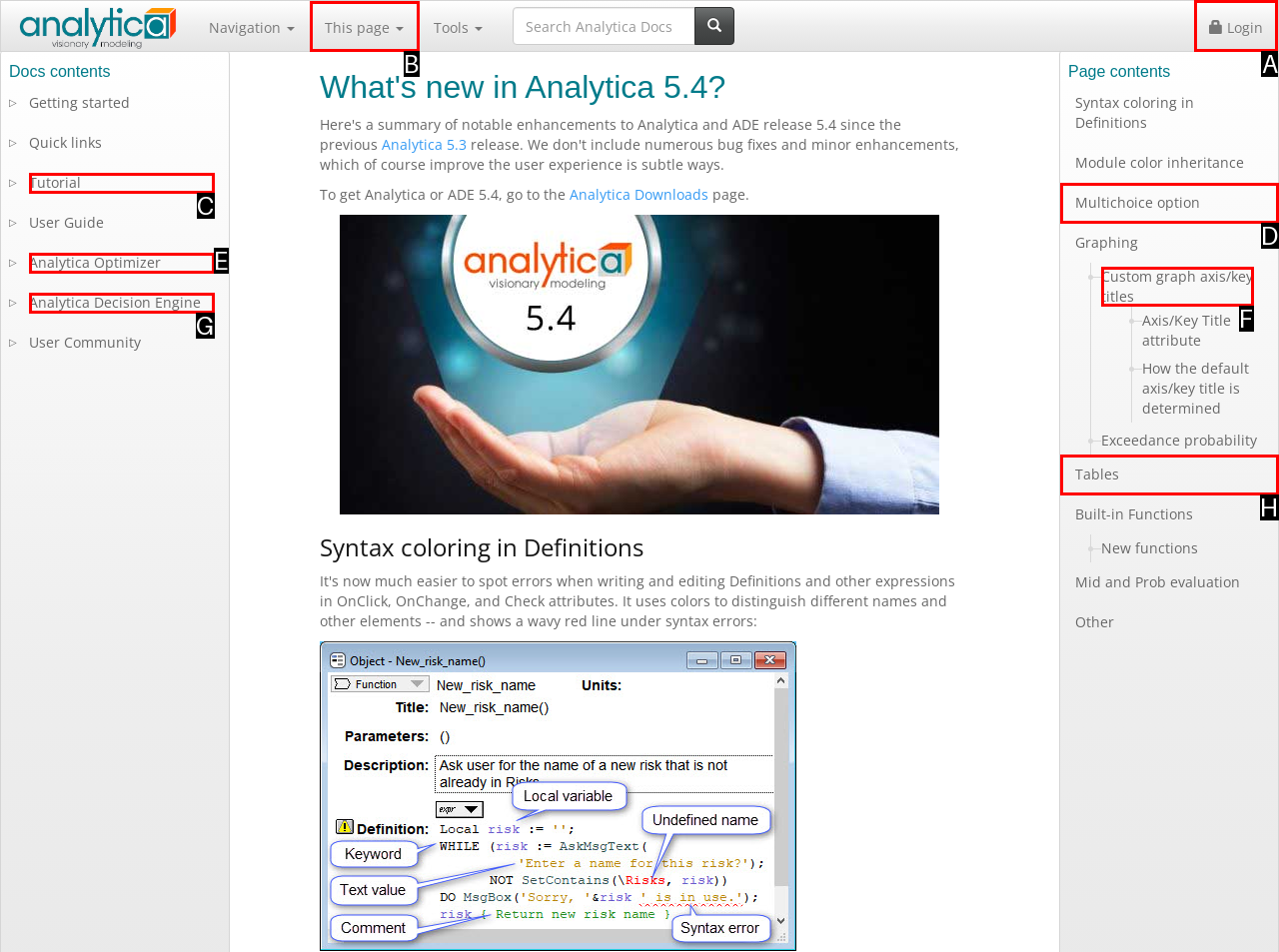Which HTML element should be clicked to fulfill the following task: Login?
Reply with the letter of the appropriate option from the choices given.

A